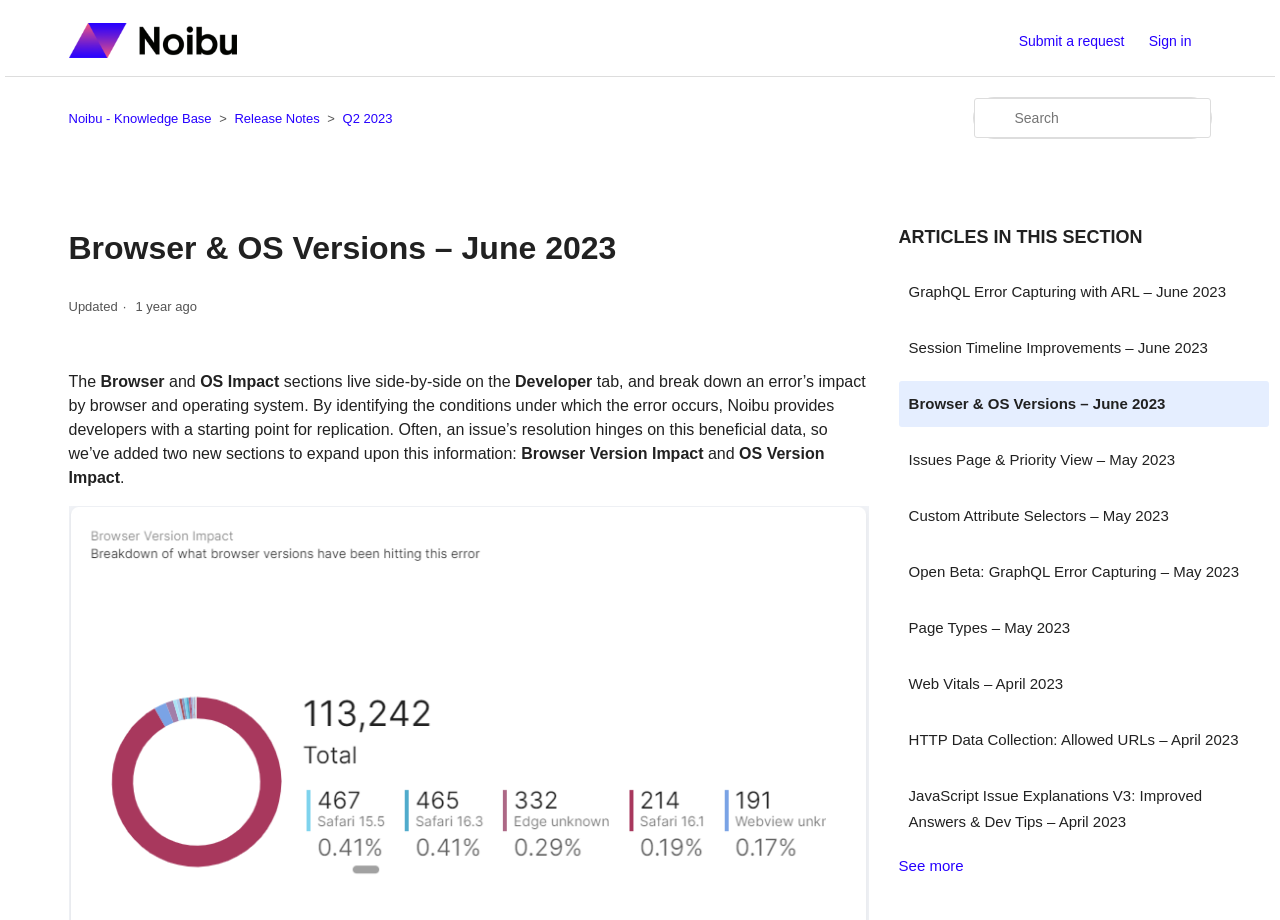What is the date of the last update?
Please ensure your answer to the question is detailed and covers all necessary aspects.

I found the date of the last update by looking at the time element, which displays the date and time of the last update as '2023-06-06 19:28'.